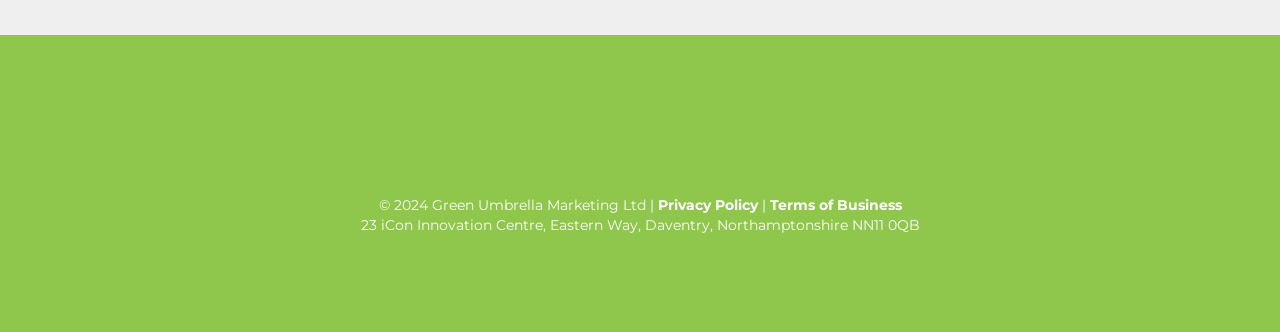What is the company name in the footer?
Please provide a single word or phrase based on the screenshot.

Green Umbrella Marketing Ltd